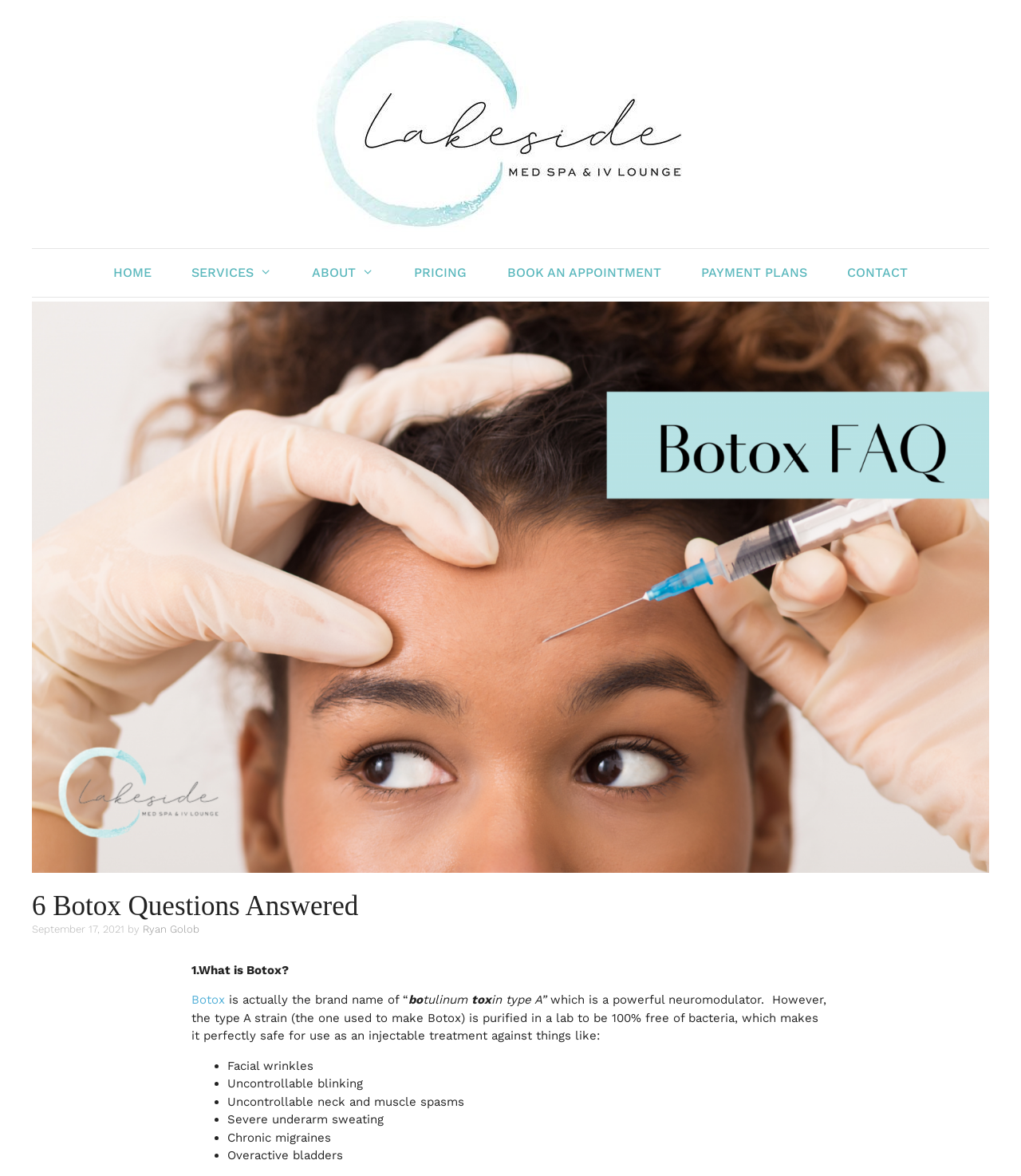Locate the bounding box coordinates of the element I should click to achieve the following instruction: "Read the 'Publications' page".

None